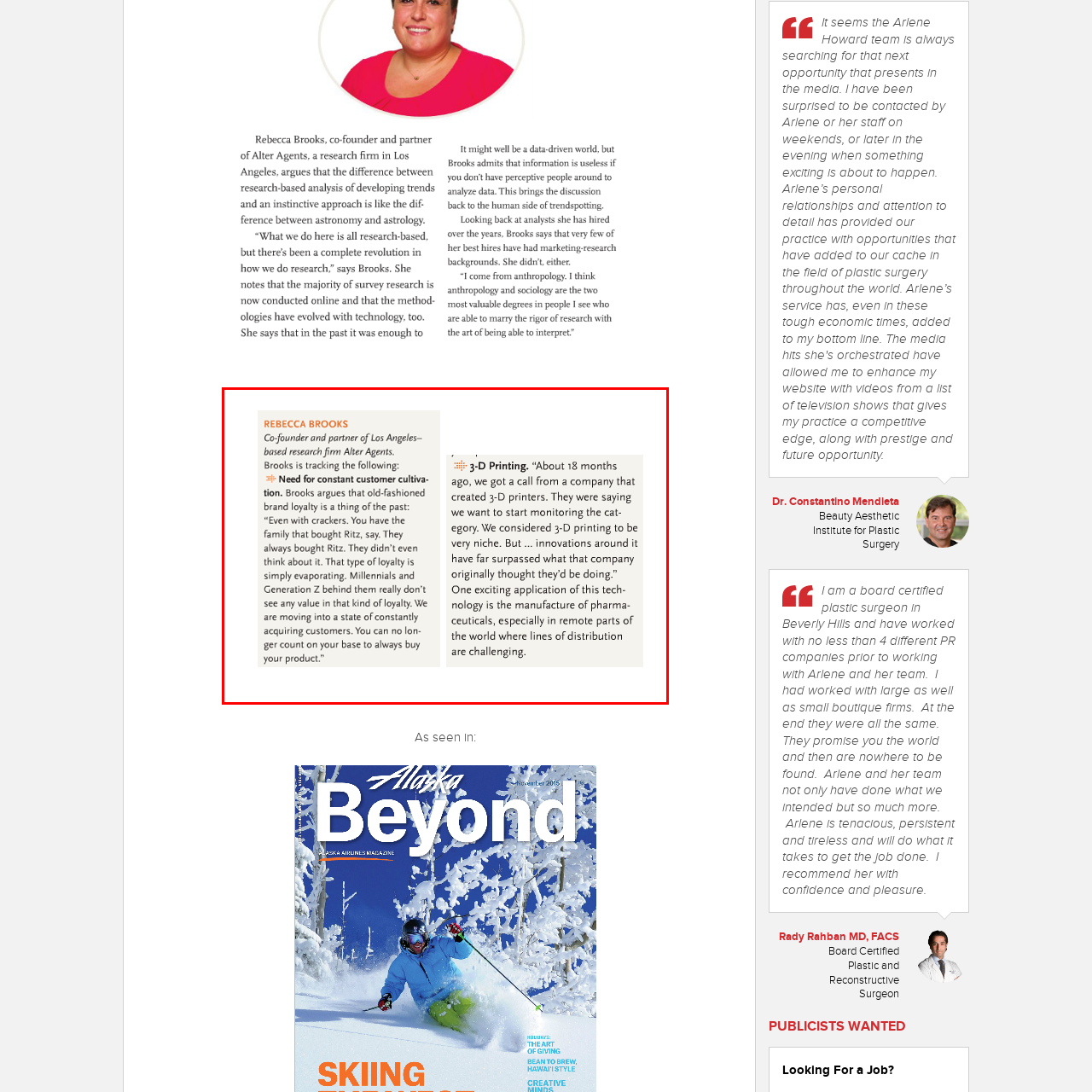Observe the section highlighted in yellow, What industry is 3-D printing addressing distribution challenges in? 
Please respond using a single word or phrase.

Pharmaceutical sector